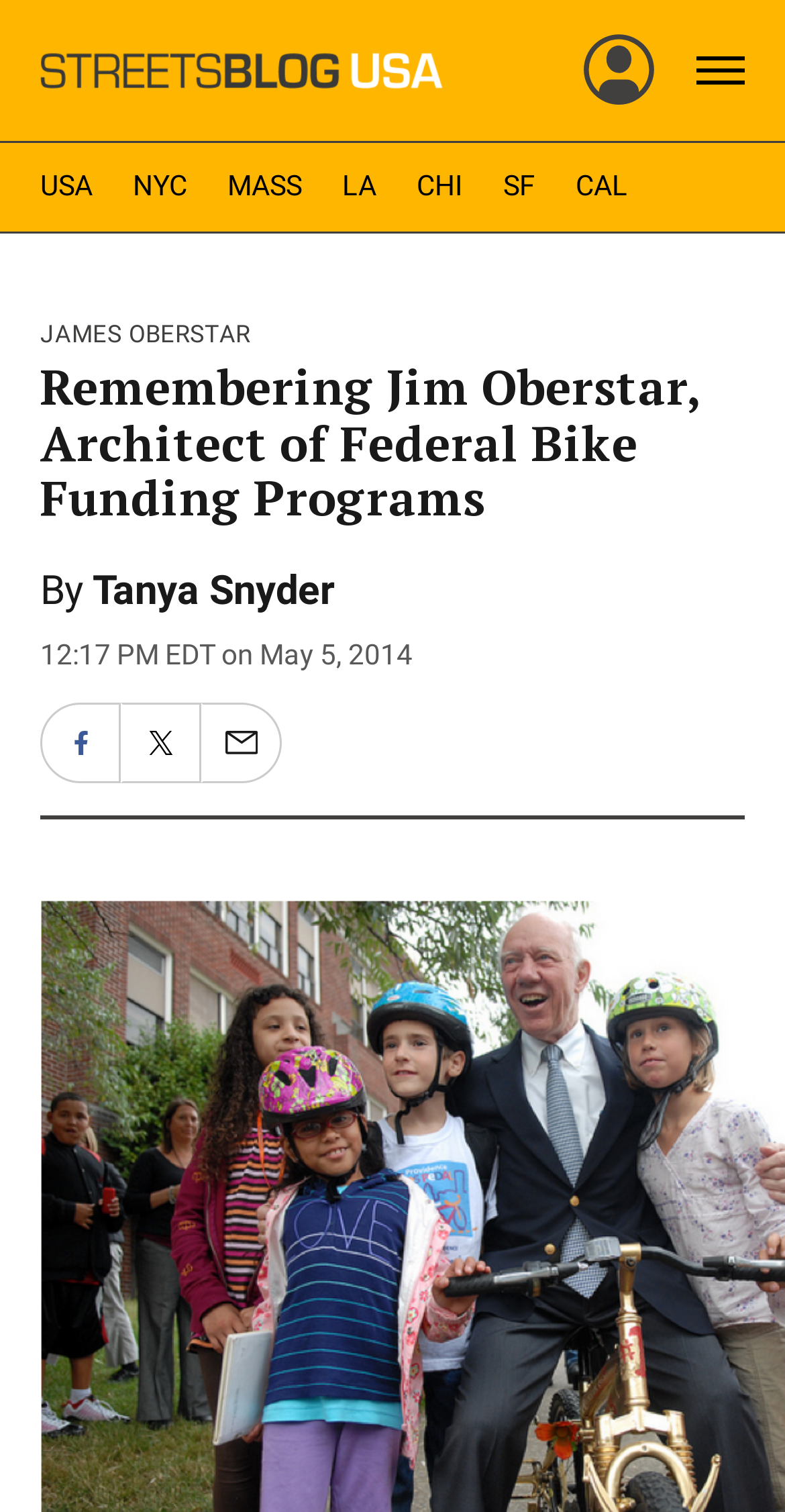Using the description: "Skip to content", determine the UI element's bounding box coordinates. Ensure the coordinates are in the format of four float numbers between 0 and 1, i.e., [left, top, right, bottom].

None